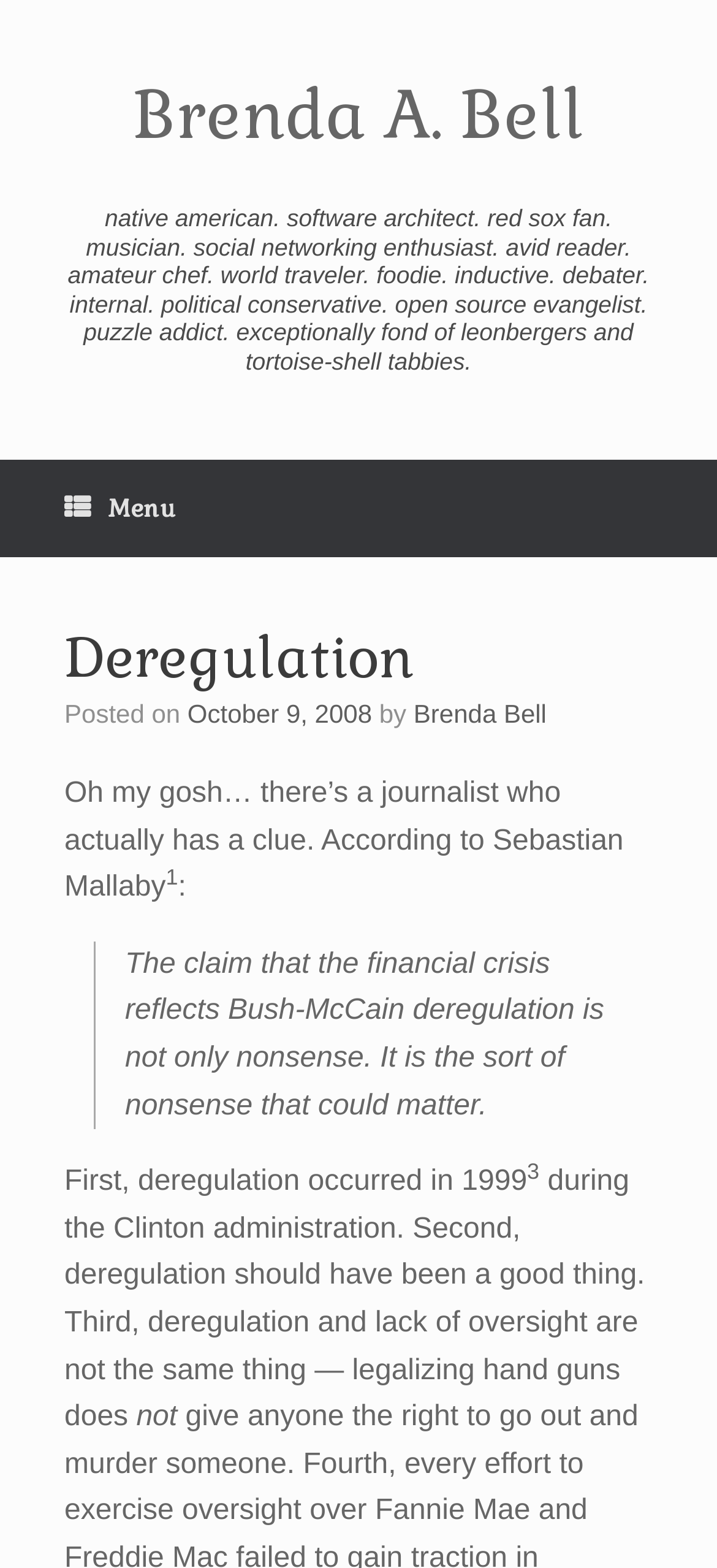Describe all significant elements and features of the webpage.

This webpage is a blog post titled "Deregulation" by Brenda A. Bell. At the top left, there is a link to skip to the content. Below it, the author's name "Brenda A. Bell" is displayed as a heading, accompanied by a brief description of herself as a native American, software architect, and more. 

To the top right, there is a menu icon represented by three horizontal lines. When clicked, it reveals a header section containing the title "Deregulation" and a posting date of October 9, 2008, by Brenda Bell.

The main content of the blog post starts below the menu section. It begins with a quote, "Oh my gosh… there’s a journalist who actually has a clue. According to Sebastian Mallaby," followed by a superscript and a colon. The text then continues, citing Sebastian Mallaby's claim that the financial crisis does not reflect Bush-McCain deregulation. 

A blockquote is used to highlight the main point, stating that this claim is nonsense. The text then explains that deregulation occurred in 1999 during the Clinton administration, and that deregulation and lack of oversight are not the same thing, using an analogy of legalizing handguns.